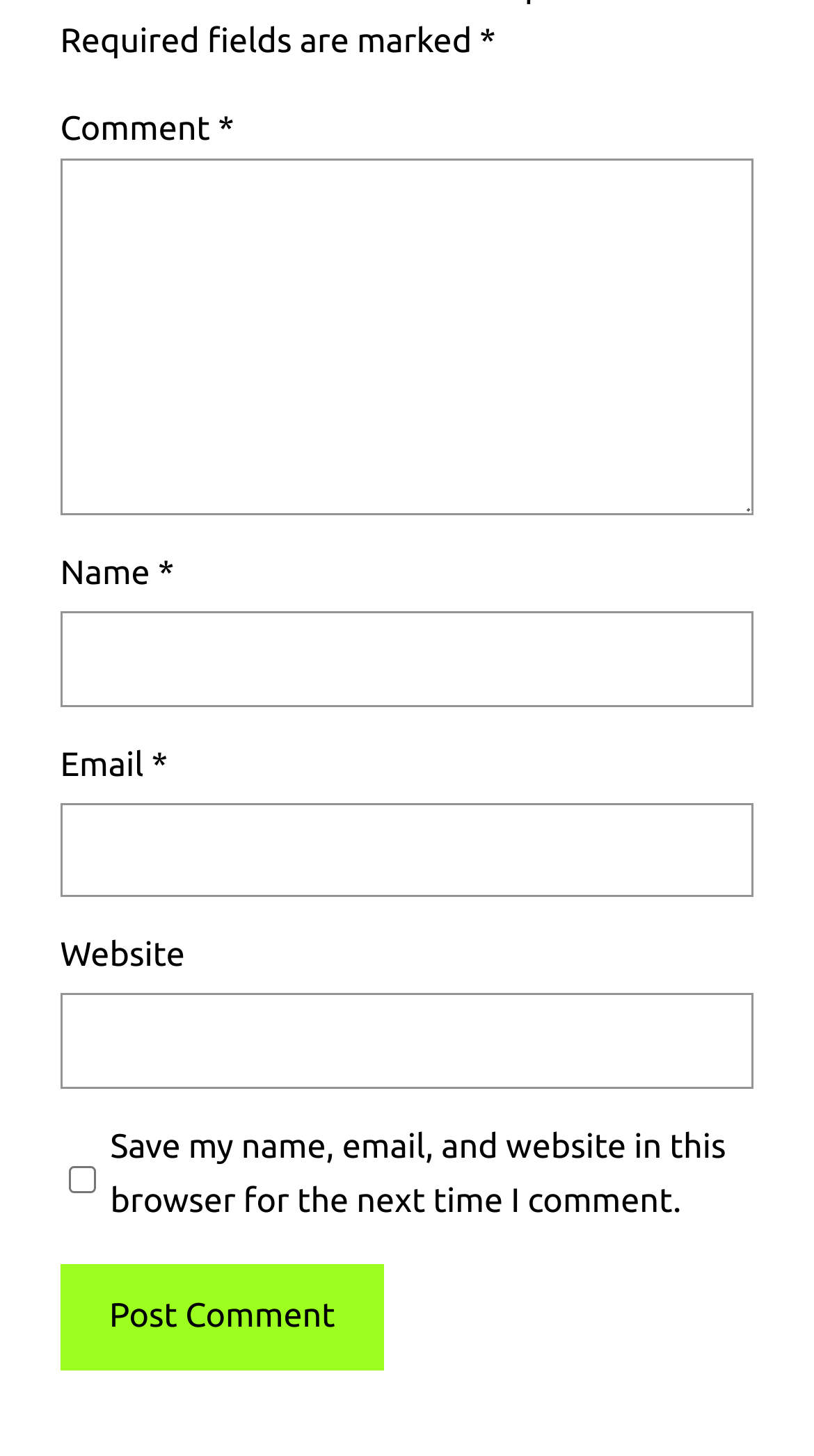Show the bounding box coordinates for the HTML element as described: "parent_node: Email * aria-describedby="email-notes" name="email"".

[0.074, 0.551, 0.926, 0.617]